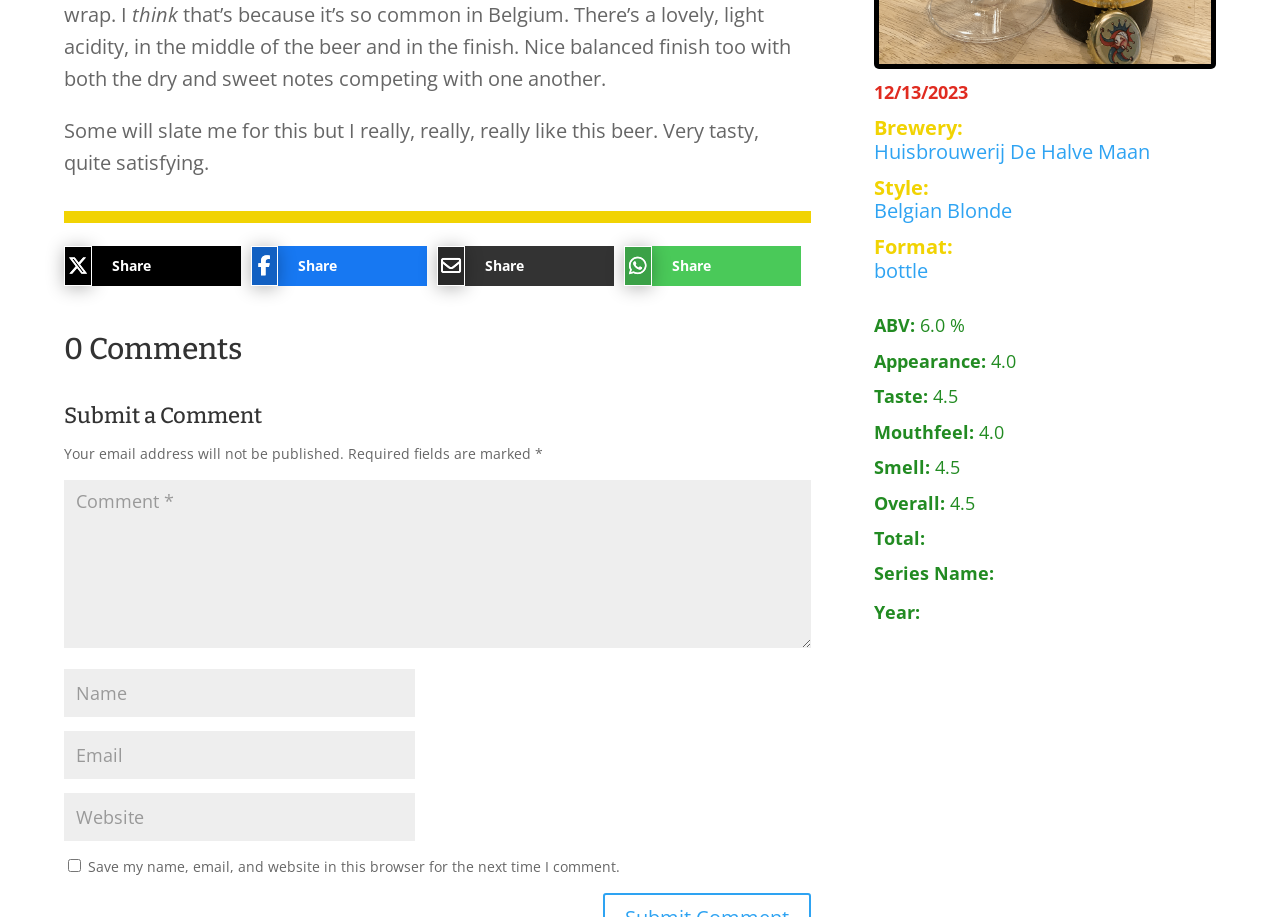Locate the bounding box coordinates of the UI element described by: "bottle". The bounding box coordinates should consist of four float numbers between 0 and 1, i.e., [left, top, right, bottom].

[0.683, 0.28, 0.725, 0.309]